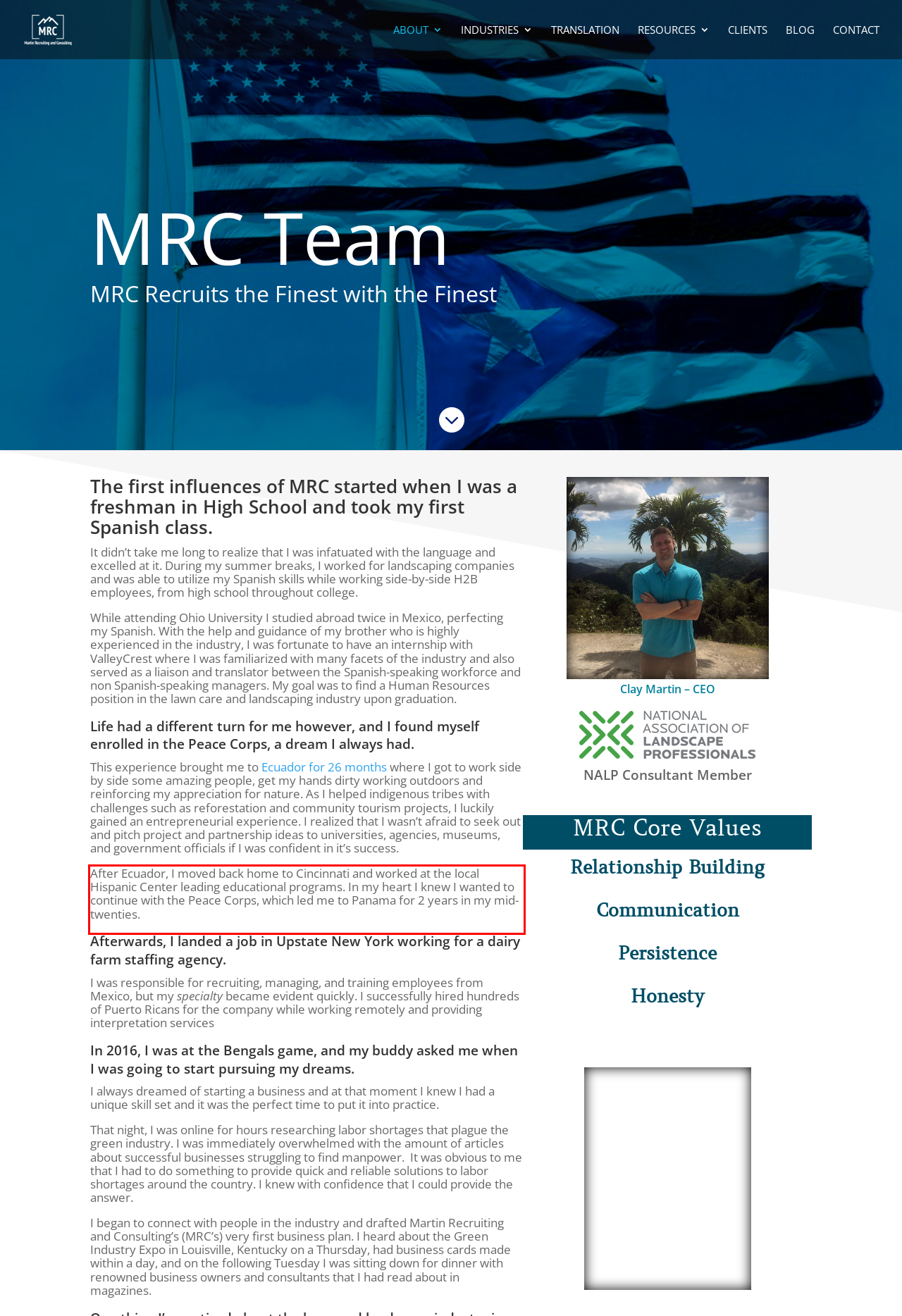From the given screenshot of a webpage, identify the red bounding box and extract the text content within it.

After Ecuador, I moved back home to Cincinnati and worked at the local Hispanic Center leading educational programs. In my heart I knew I wanted to continue with the Peace Corps, which led me to Panama for 2 years in my mid-twenties.